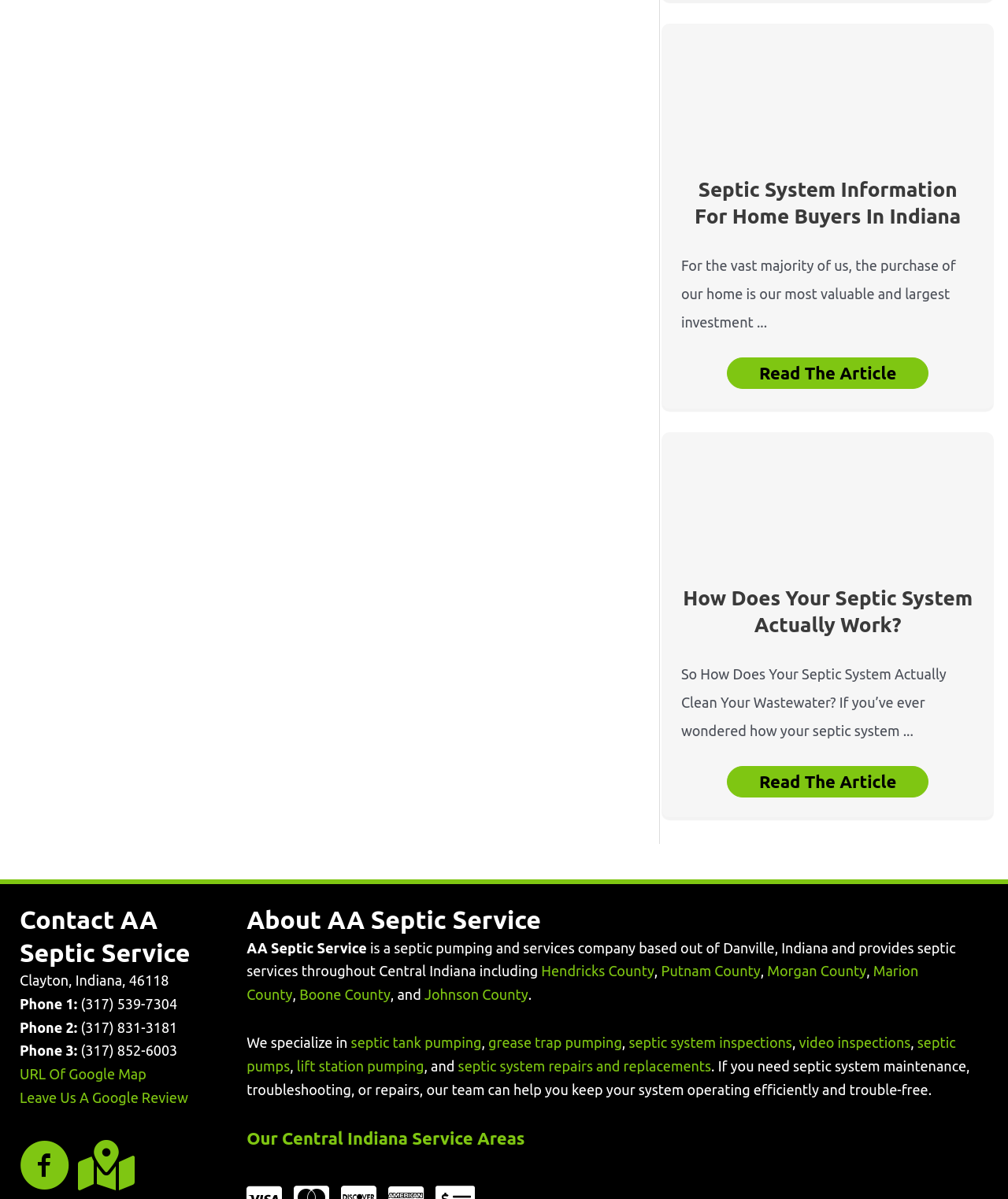Please specify the bounding box coordinates for the clickable region that will help you carry out the instruction: "Read the article about septic systems and real estate transactions".

[0.704, 0.067, 0.938, 0.08]